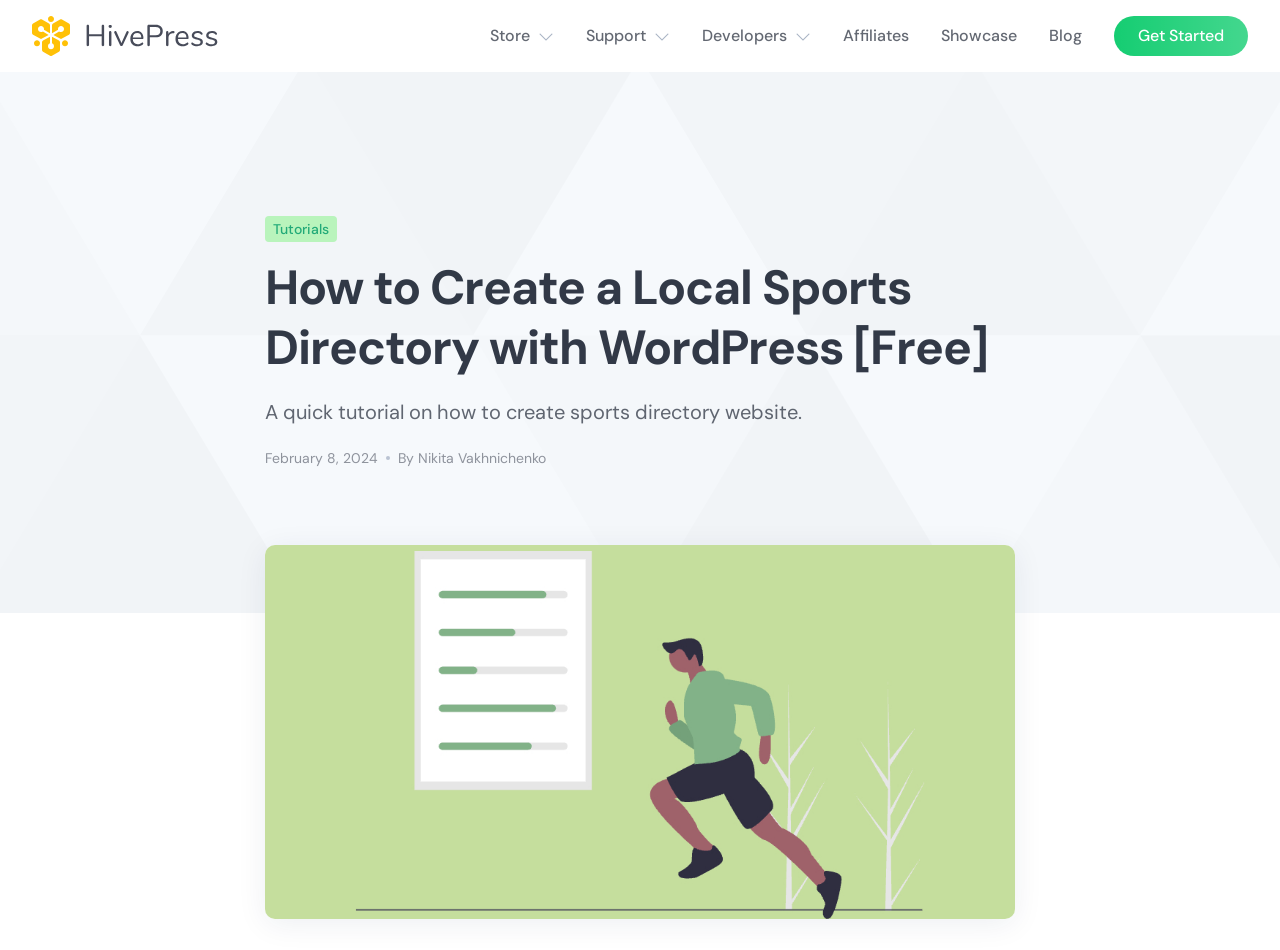Who is the author of the tutorial?
Using the image, answer in one word or phrase.

Nikita Vakhnichenko